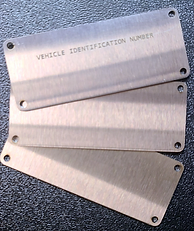Provide a thorough description of the image.

The image features a collection of stainless steel vehicle identification plates, prominently displaying the text "VEHICLE IDENTIFICATION NUMBER." These plates are designed for durability and clarity, making them ideal for applications in automotive contexts. Each plate is crafted with a brushed finish and features rounded corners with pre-drilled holes for easy attachment to vehicles. This specific product is highlighted as part of a service offering, emphasizing the importance of having robust VIN plates that resist wear and fading, particularly for trailers and custom vehicles, ensuring that identification remains legible over time.